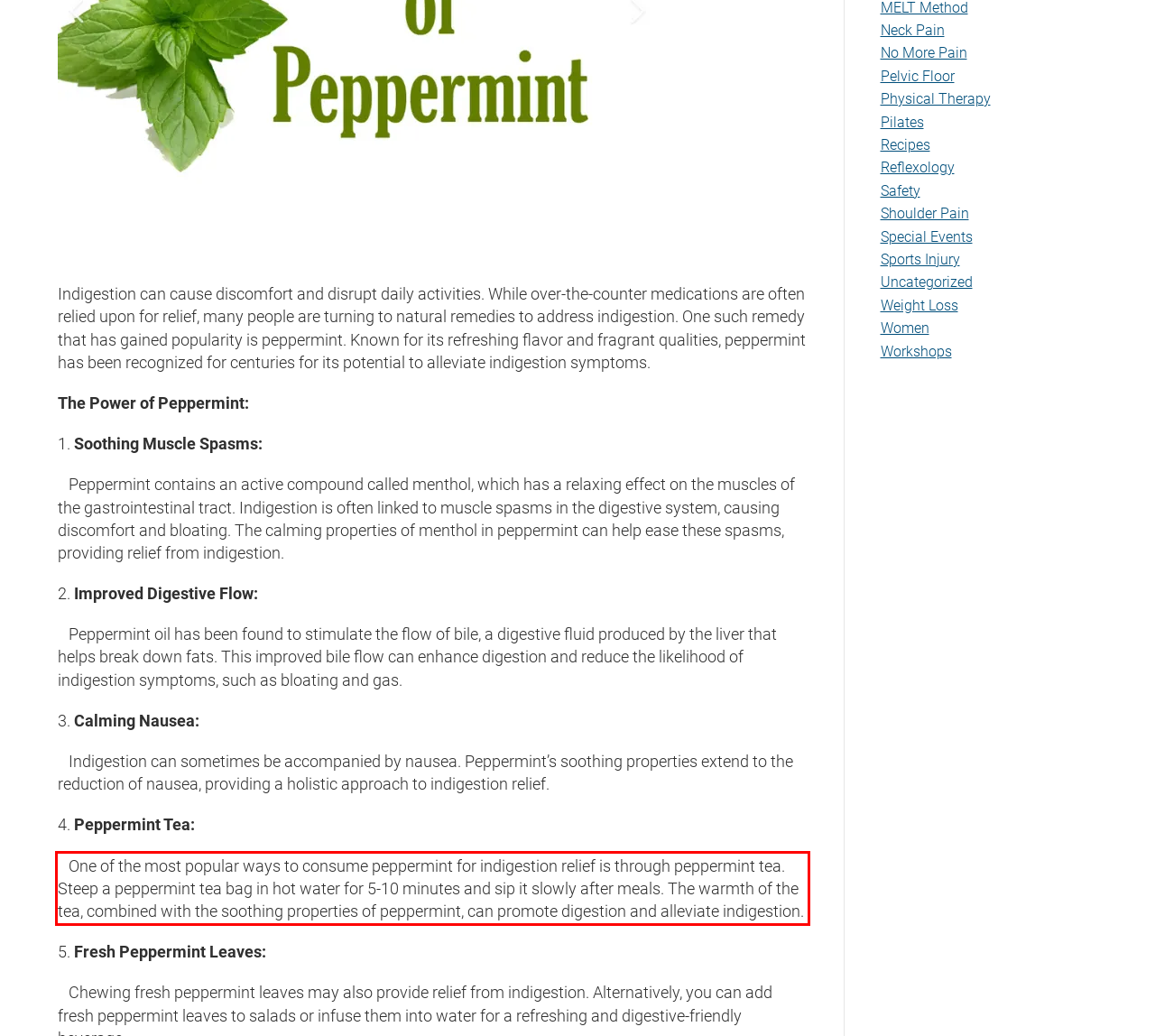Given a webpage screenshot, identify the text inside the red bounding box using OCR and extract it.

One of the most popular ways to consume peppermint for indigestion relief is through peppermint tea. Steep a peppermint tea bag in hot water for 5-10 minutes and sip it slowly after meals. The warmth of the tea, combined with the soothing properties of peppermint, can promote digestion and alleviate indigestion.